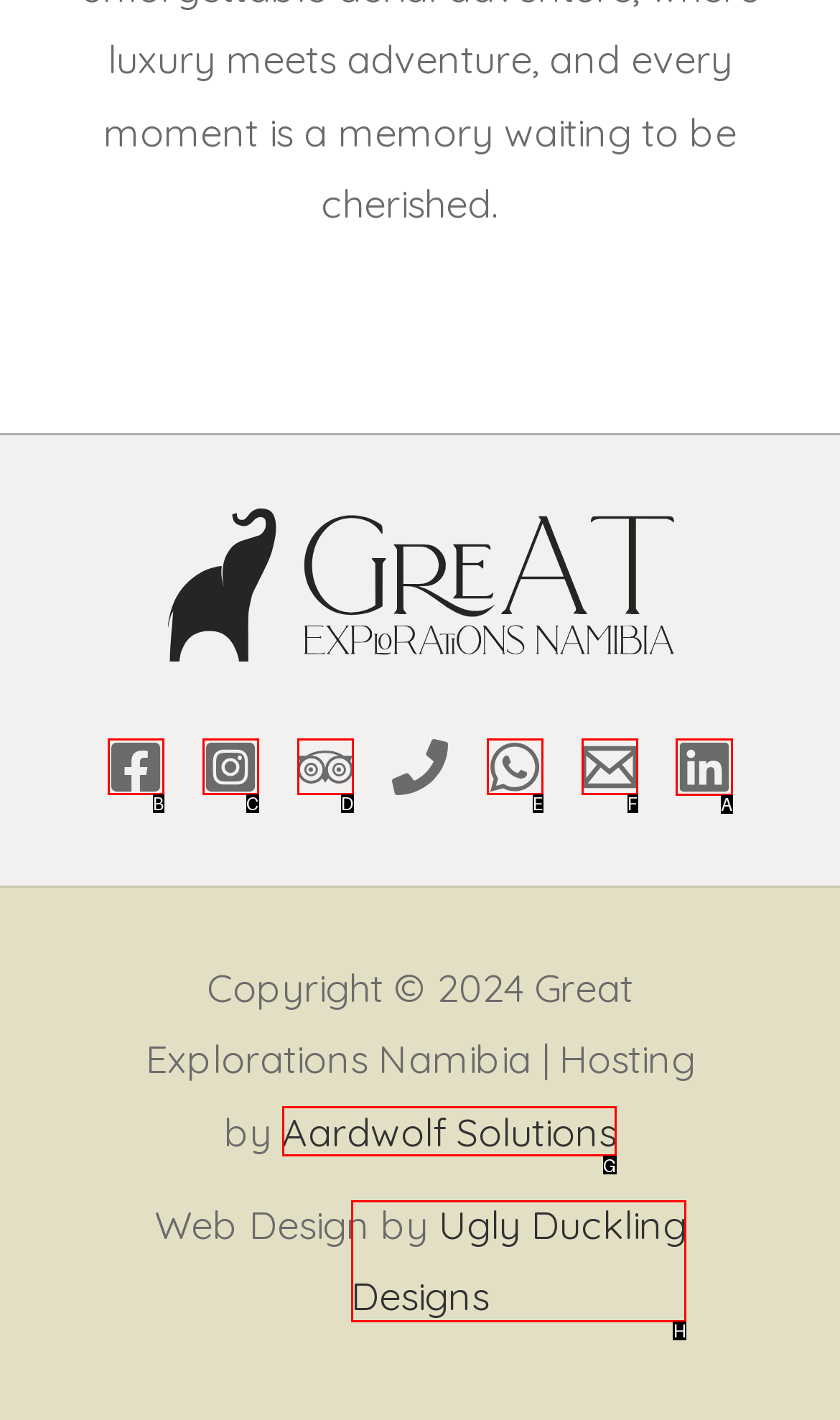Determine which option you need to click to execute the following task: View LinkedIn profile. Provide your answer as a single letter.

A